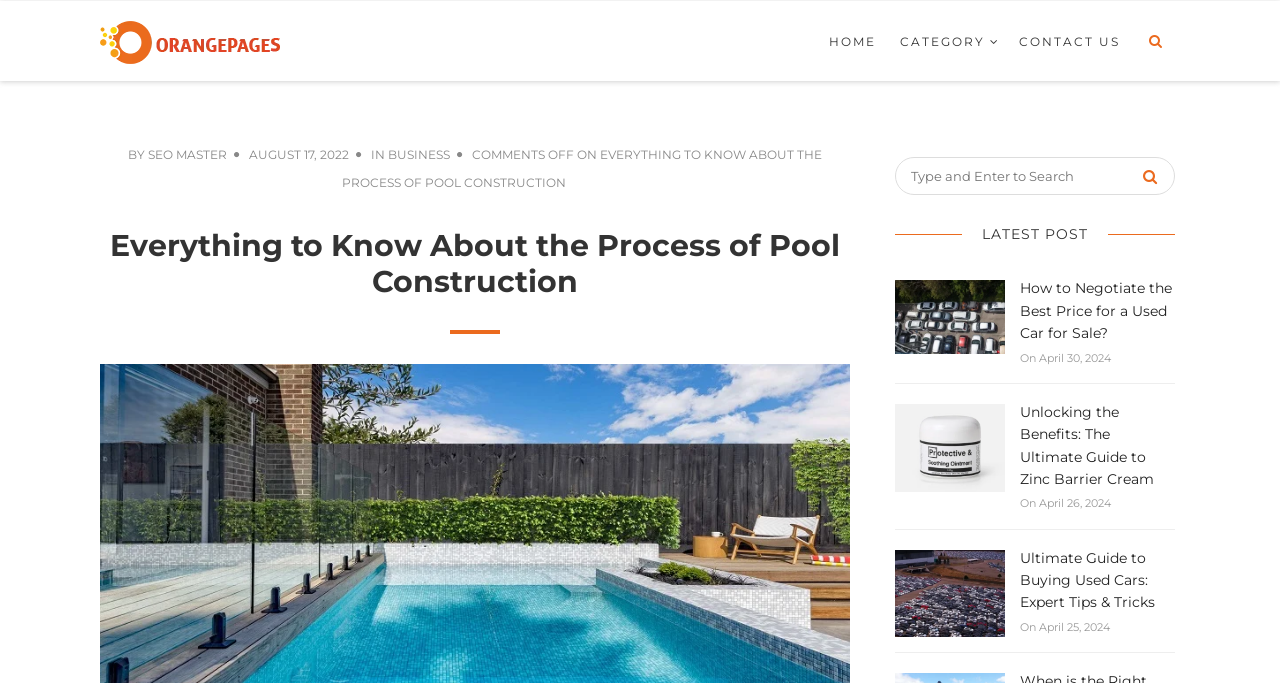Determine the bounding box for the UI element that matches this description: "Home".

[0.64, 0.003, 0.692, 0.12]